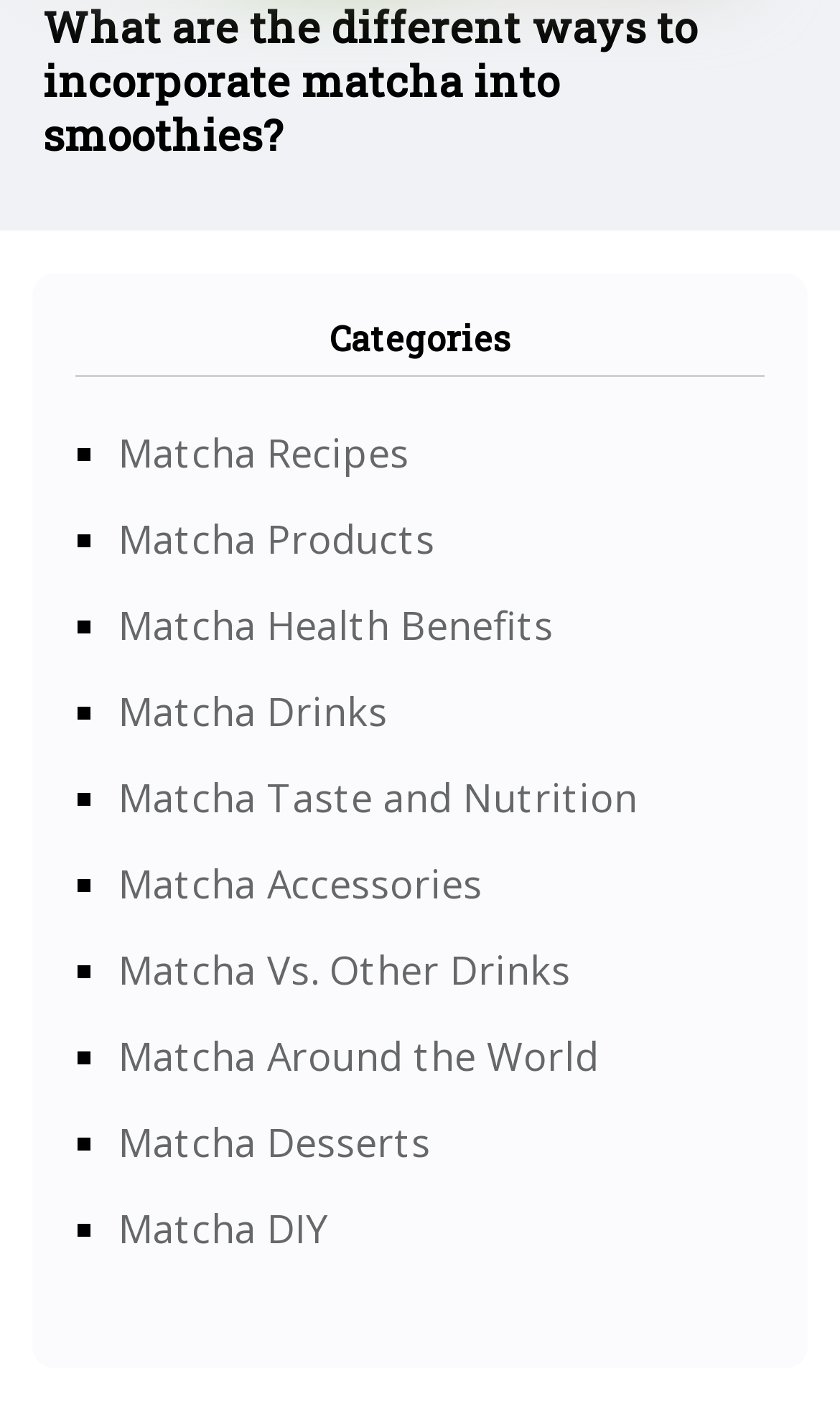Pinpoint the bounding box coordinates of the element you need to click to execute the following instruction: "Discover Matcha DIY". The bounding box should be represented by four float numbers between 0 and 1, in the format [left, top, right, bottom].

[0.141, 0.849, 0.39, 0.885]